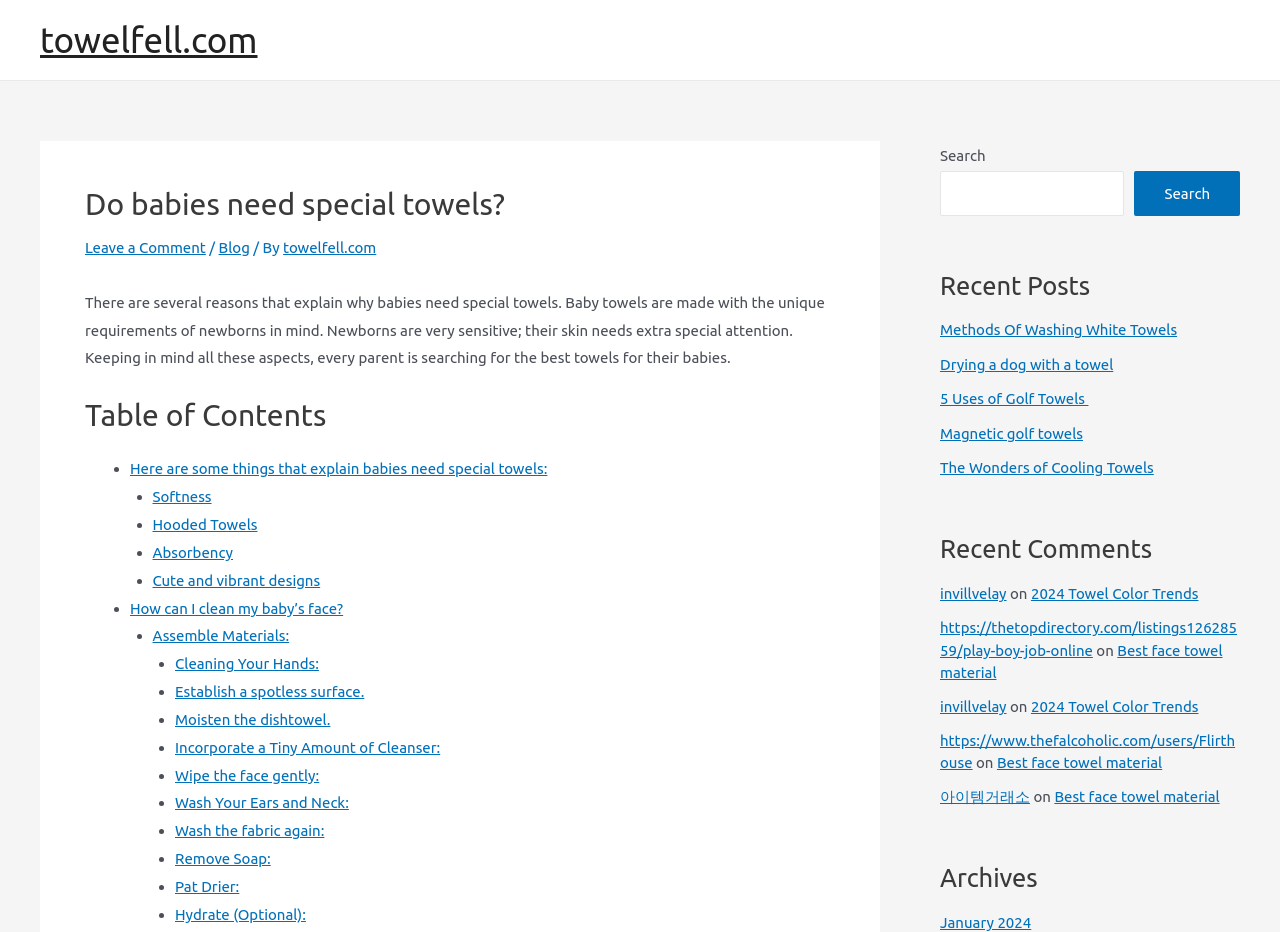What is the category of the recent posts section?
Please give a detailed and elaborate answer to the question.

The recent posts section is categorized under towels, as it lists various articles related to towels, such as methods of washing white towels, drying a dog with a towel, and the wonders of cooling towels.